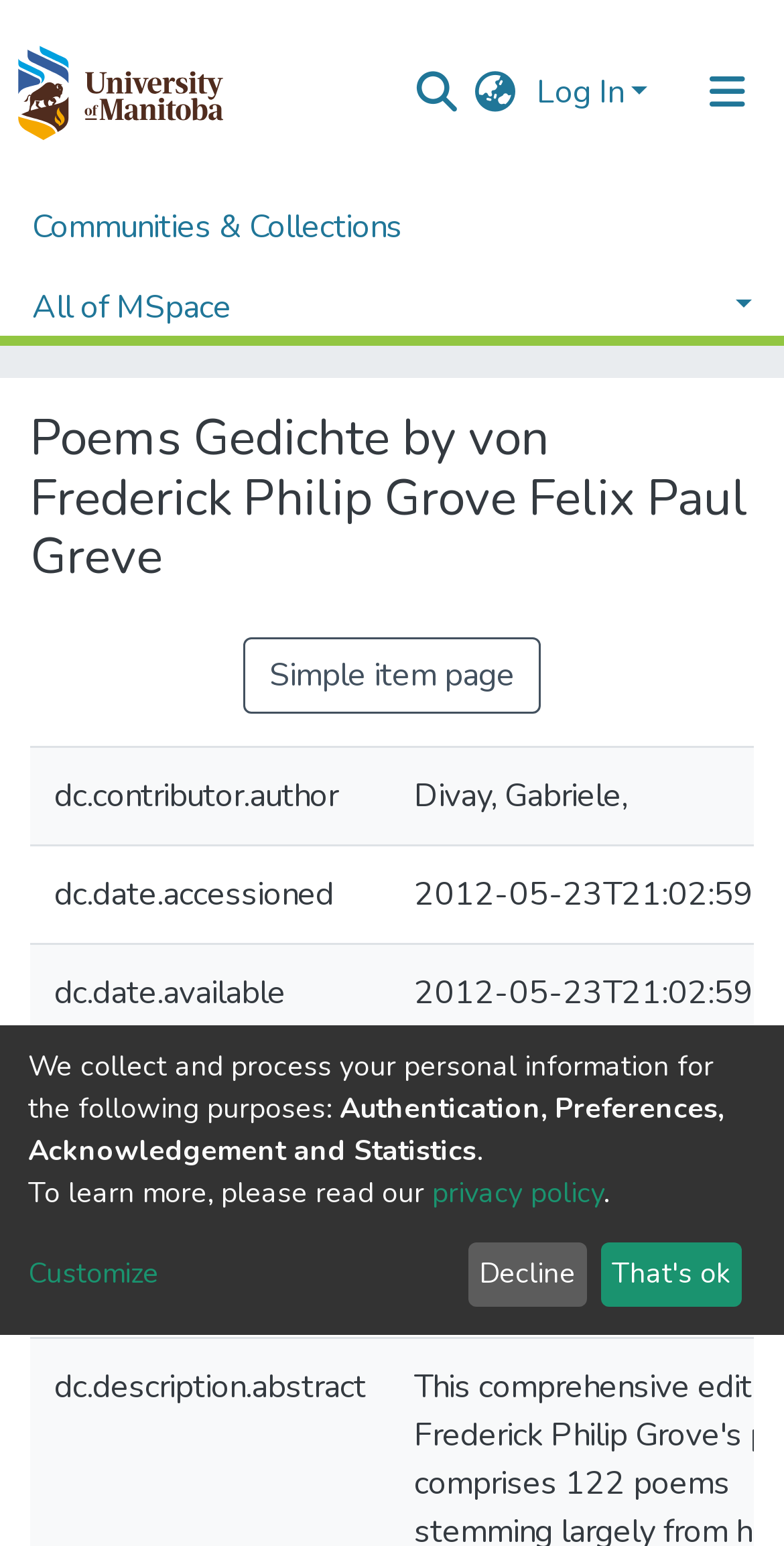What is the language of the poems?
Based on the screenshot, respond with a single word or phrase.

German and English